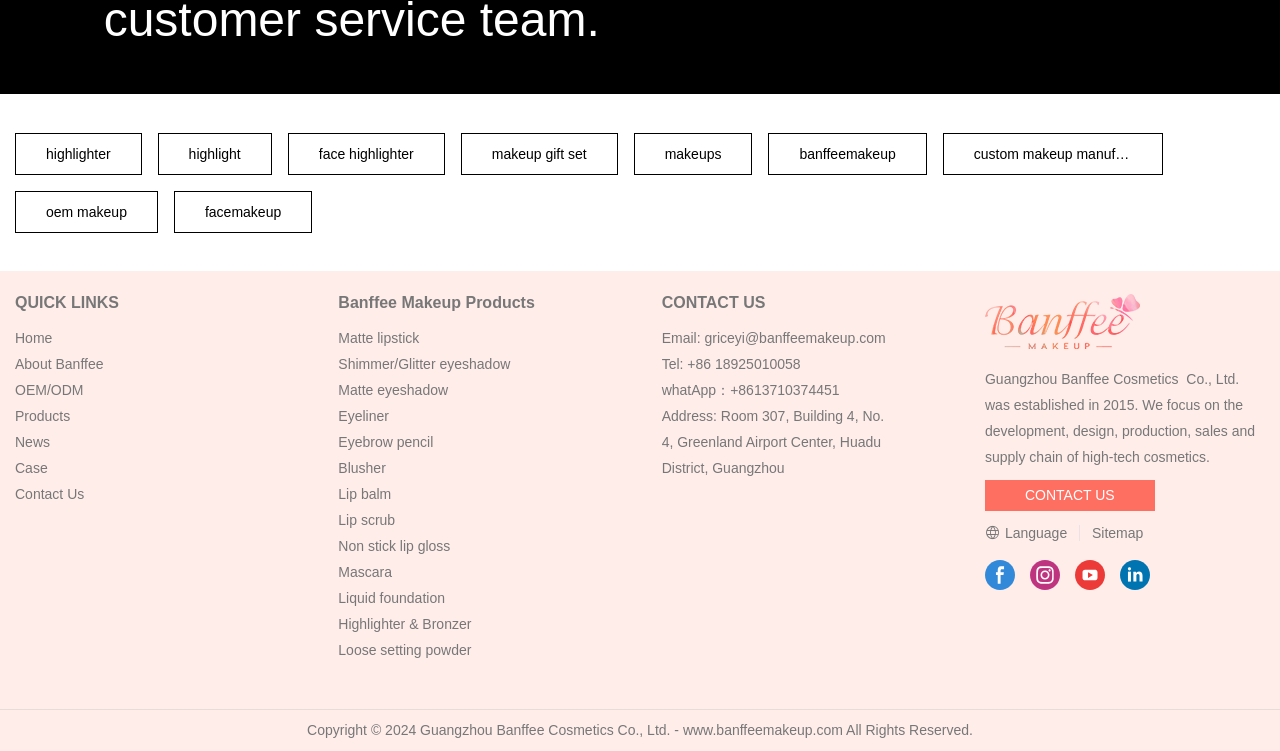Please provide the bounding box coordinates for the element that needs to be clicked to perform the following instruction: "View 'Matte lipstick' products". The coordinates should be given as four float numbers between 0 and 1, i.e., [left, top, right, bottom].

[0.264, 0.44, 0.328, 0.461]